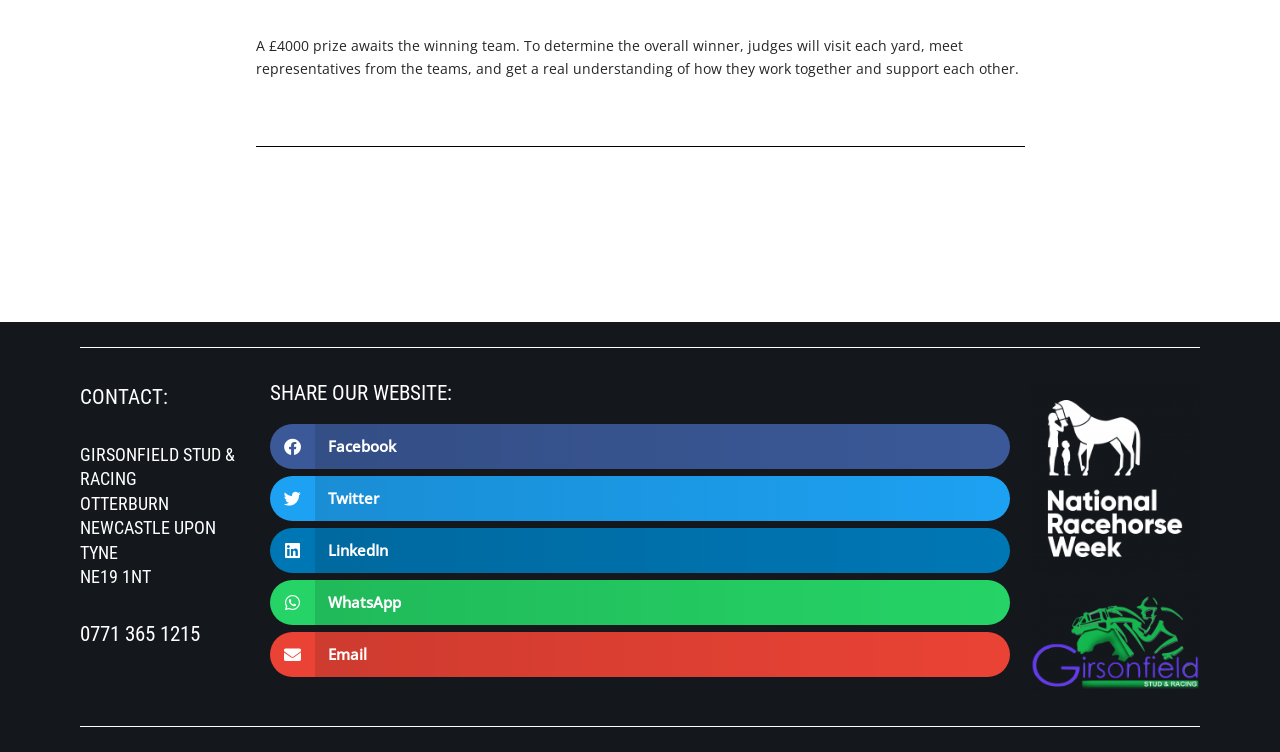Observe the image and answer the following question in detail: What is the purpose of the judges' visit to each yard?

The purpose of the judges' visit is mentioned in the static text at the top of the webpage, which states that the judges will visit each yard to 'get a real understanding of how they work together and support each other'.